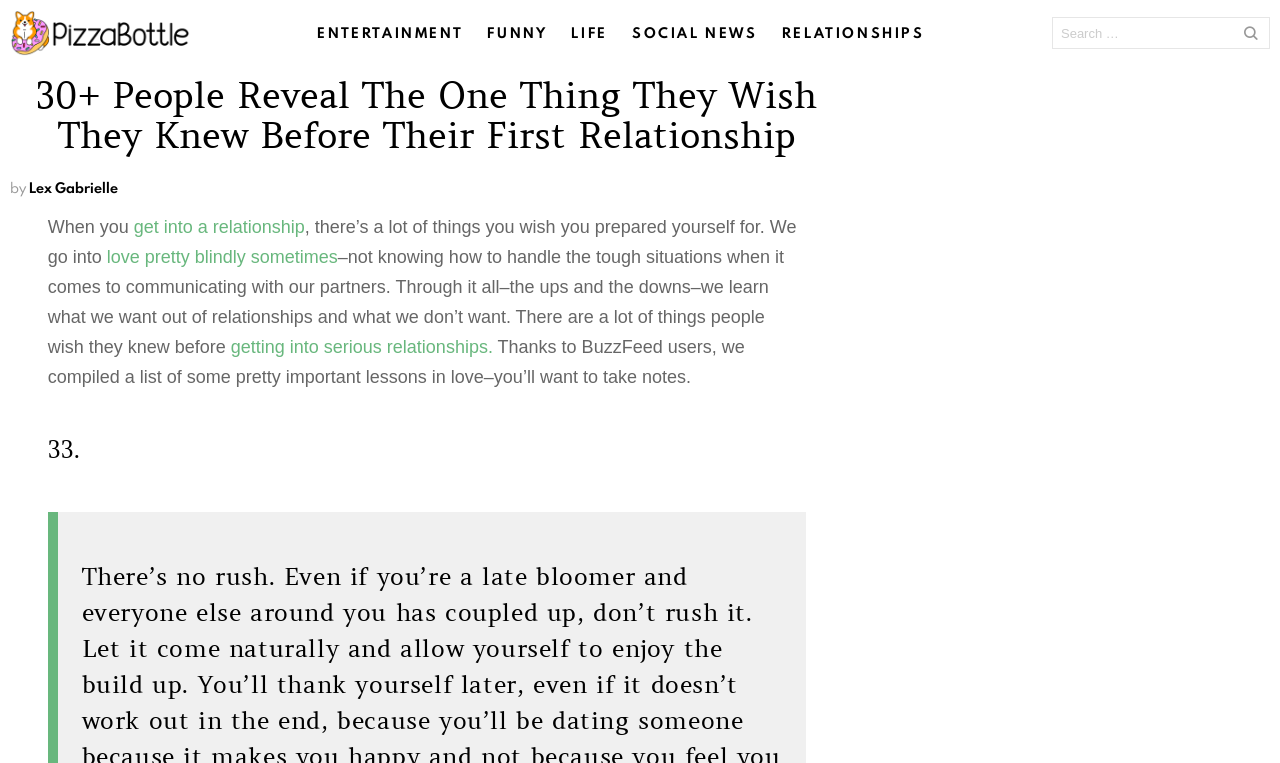Locate the bounding box coordinates of the element to click to perform the following action: 'click on the search button'. The coordinates should be given as four float values between 0 and 1, in the form of [left, top, right, bottom].

[0.961, 0.023, 0.992, 0.064]